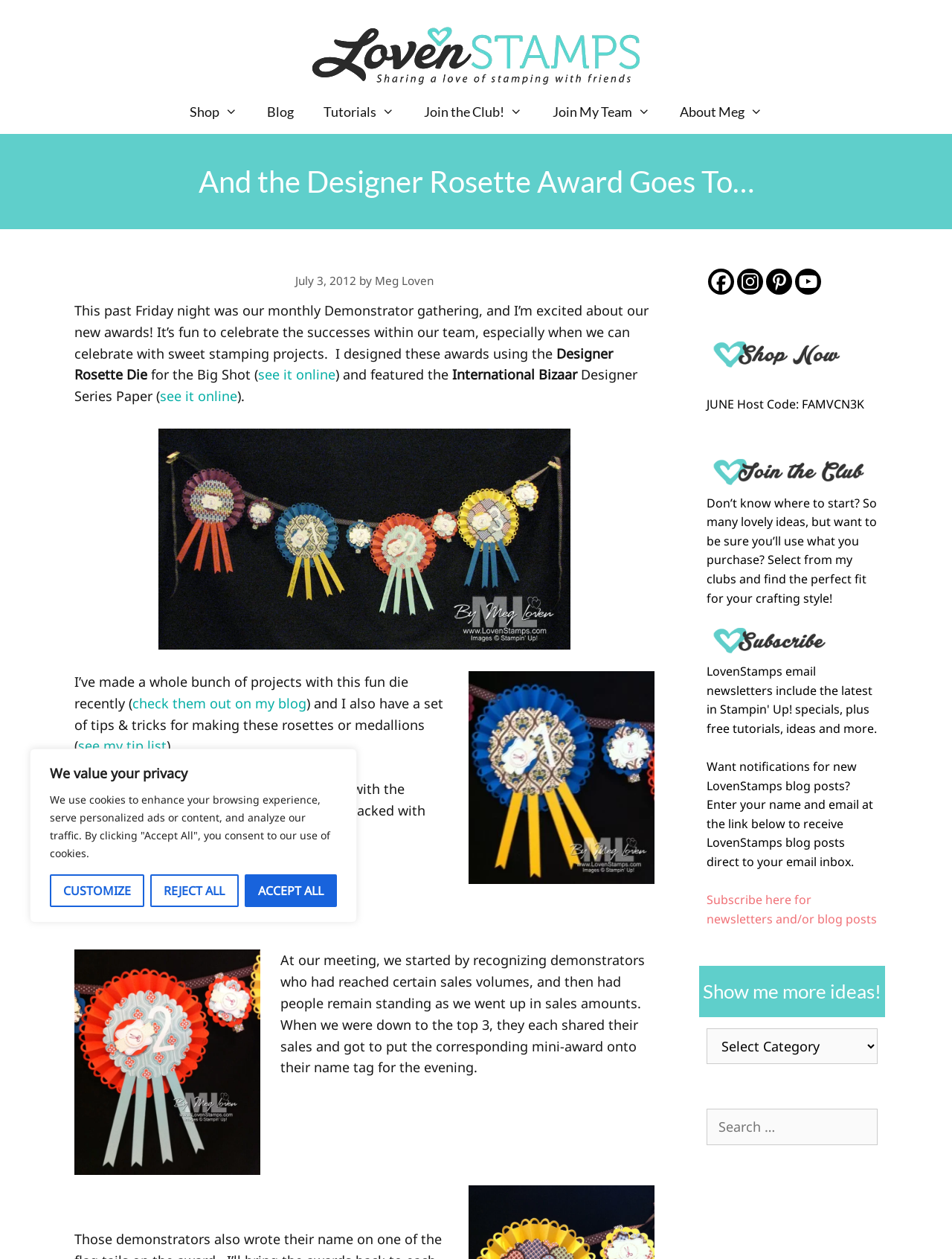What is the name of the paper used in the project? Using the information from the screenshot, answer with a single word or phrase.

International Bizaar Designer Series Paper